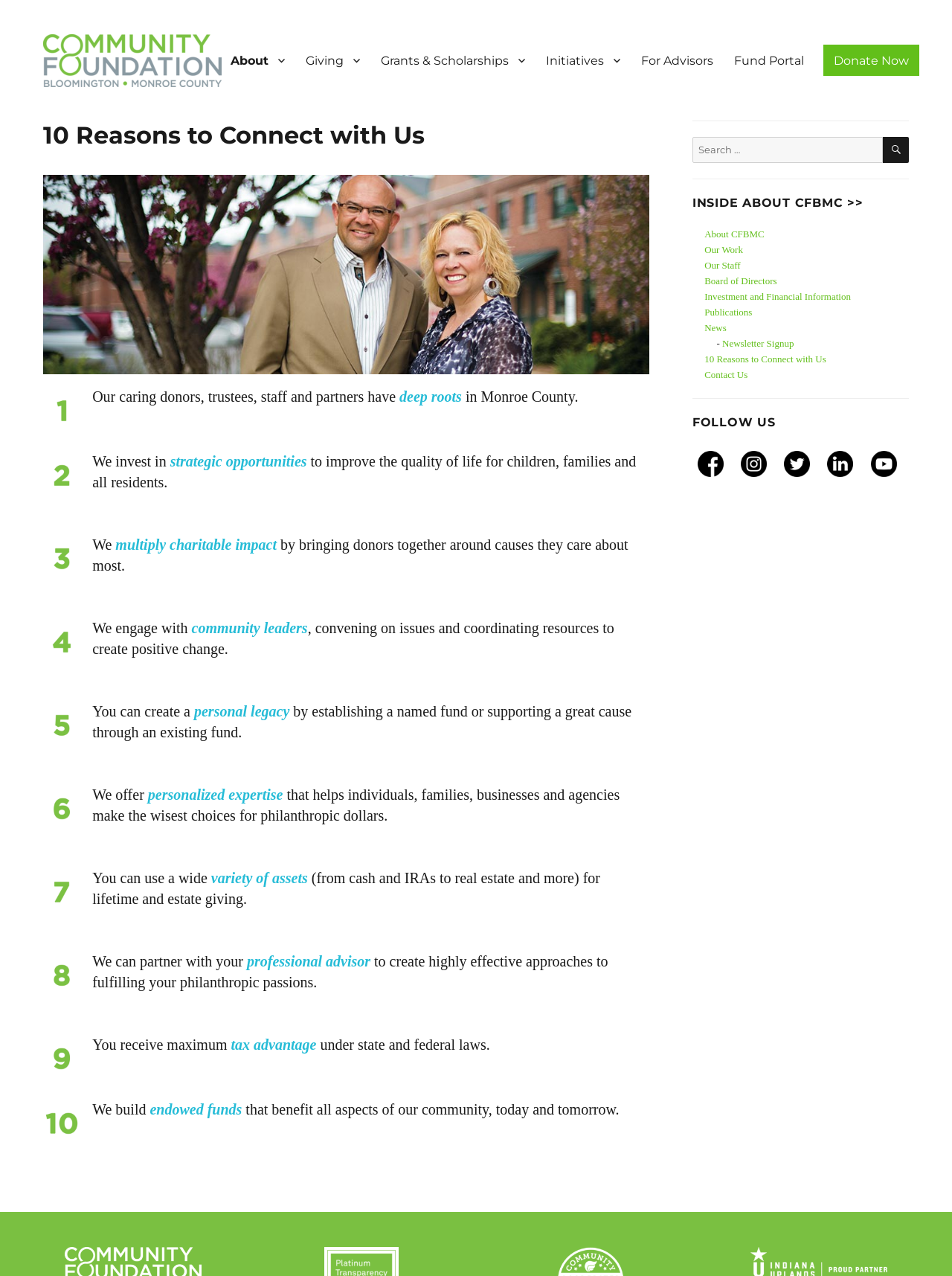What is the name of the foundation?
Give a detailed response to the question by analyzing the screenshot.

I found the answer by looking at the top-left corner of the webpage, where the logo and name of the foundation are displayed. The name is 'Community Foundation of Bloomington and Monroe County'.